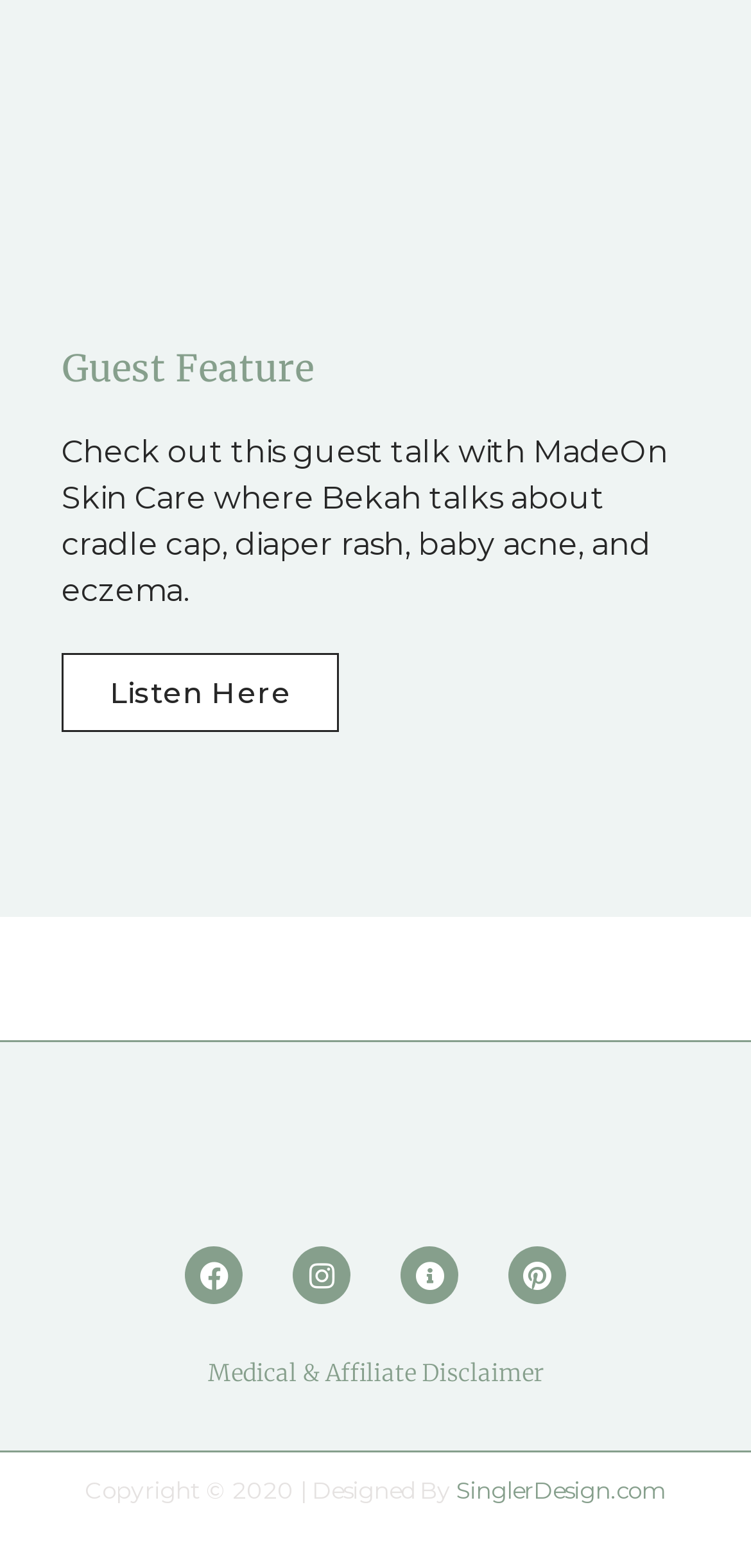Please determine the bounding box coordinates of the element's region to click in order to carry out the following instruction: "Click on the 'Guest Feature' link". The coordinates should be four float numbers between 0 and 1, i.e., [left, top, right, bottom].

[0.082, 0.22, 0.418, 0.249]